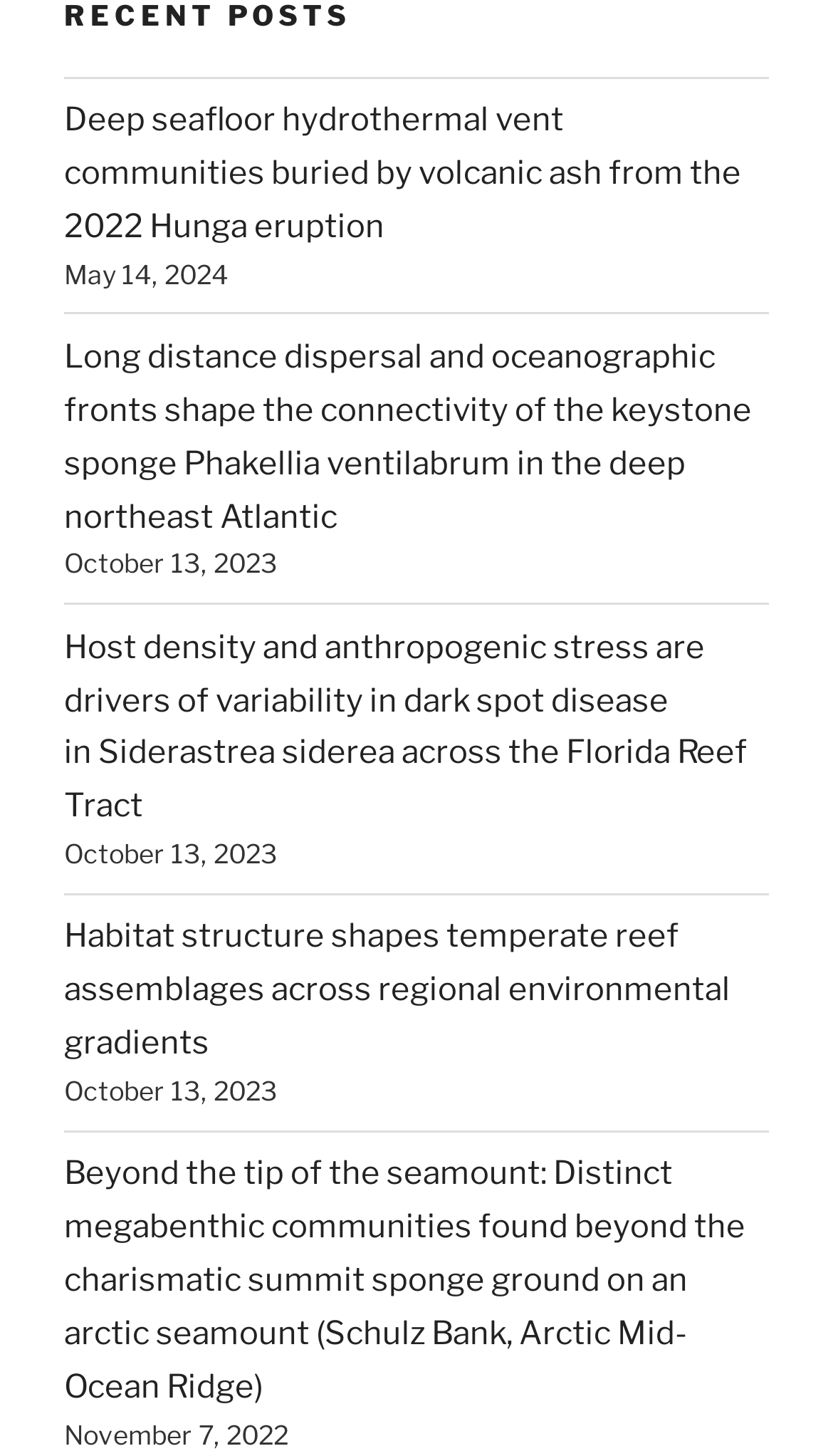What is the date of the second link?
Answer the question with a detailed explanation, including all necessary information.

The second link on the webpage has a corresponding StaticText element with the text 'October 13, 2023', which indicates the date of the second link.